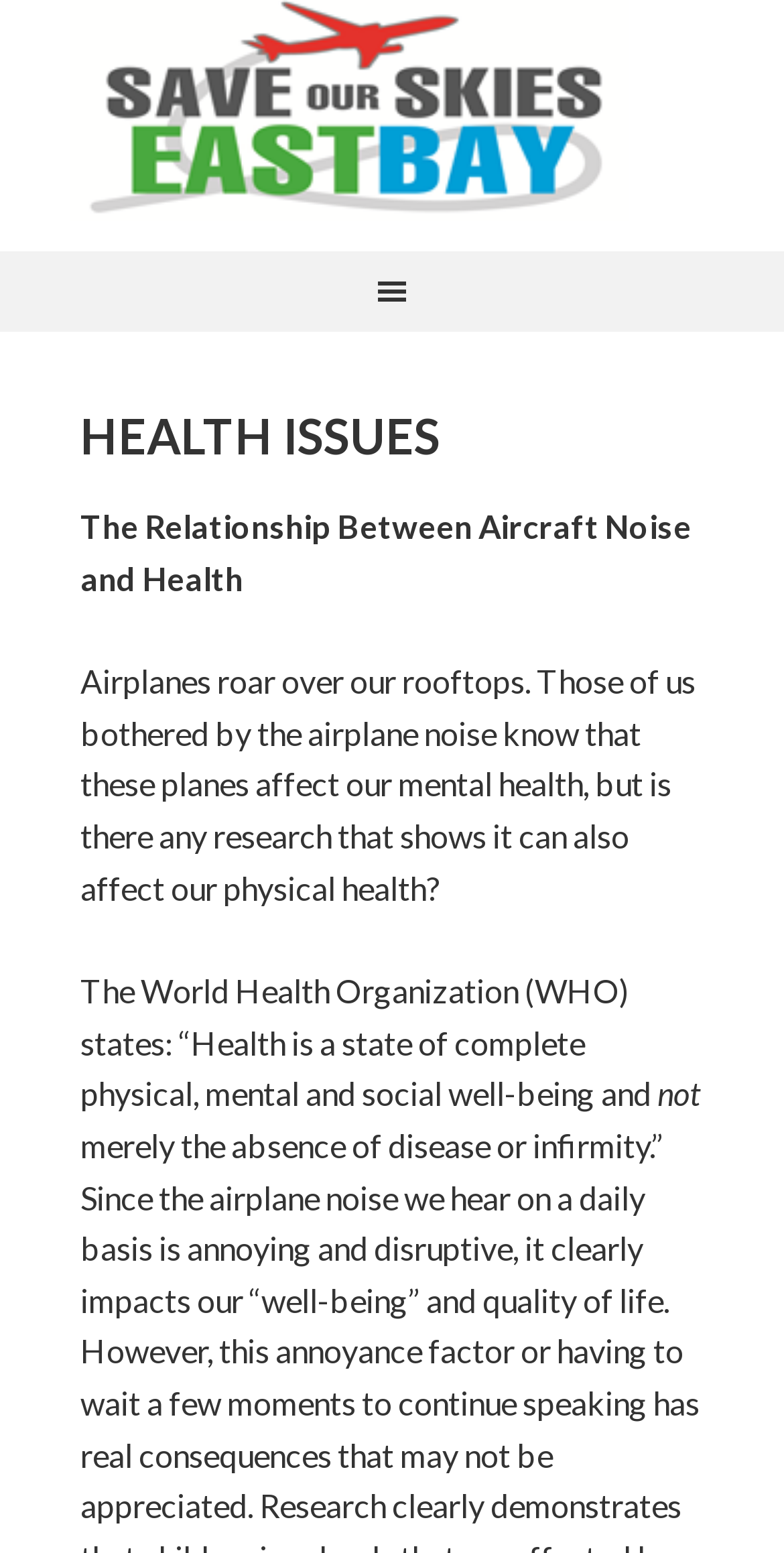Answer the question briefly using a single word or phrase: 
What organization states that health is a state of complete well-being?

World Health Organization